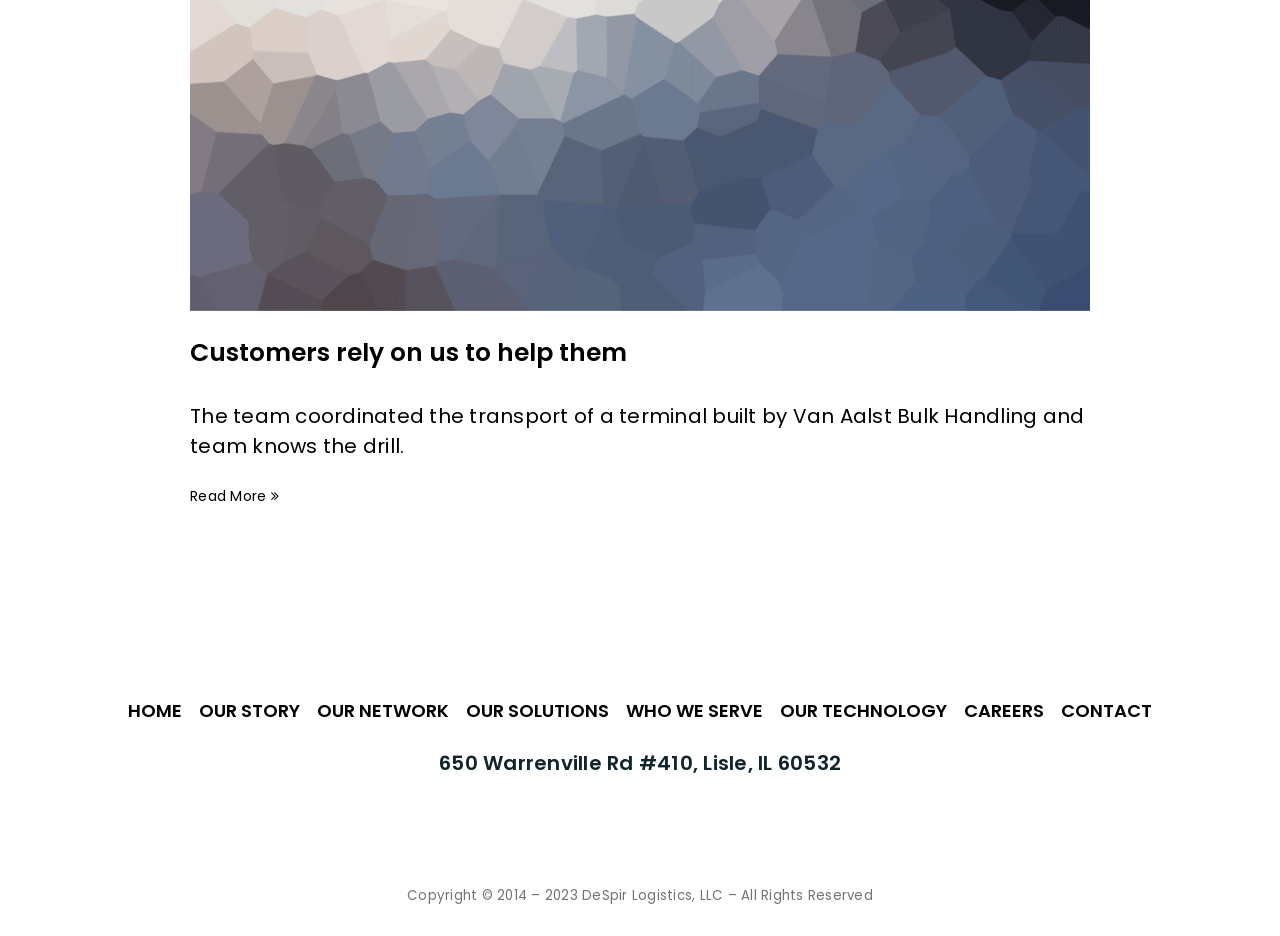Pinpoint the bounding box coordinates for the area that should be clicked to perform the following instruction: "Learn about the company's solutions".

[0.364, 0.746, 0.476, 0.773]